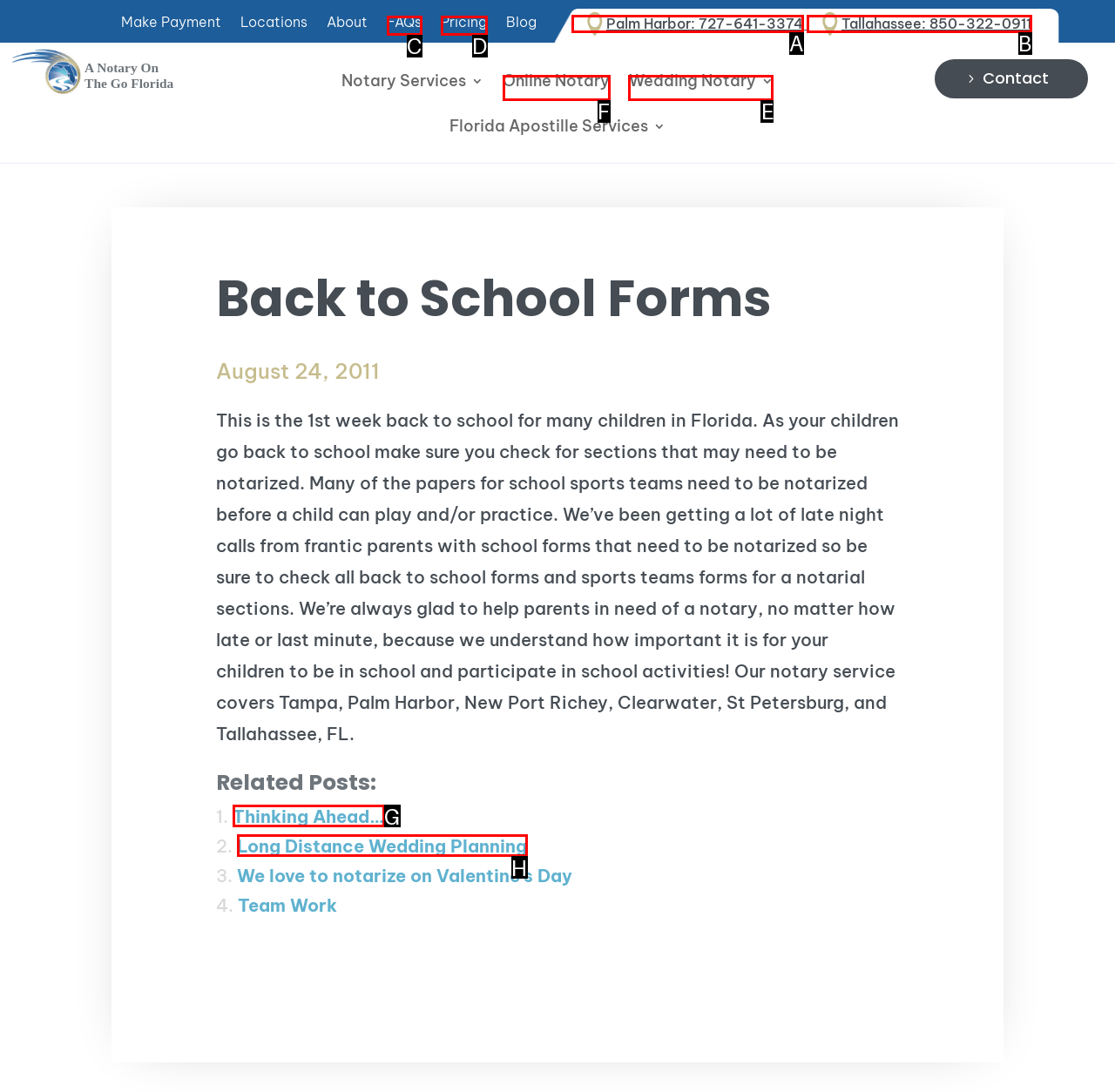Tell me which one HTML element I should click to complete the following task: Click the SEND MESSAGE button
Answer with the option's letter from the given choices directly.

None